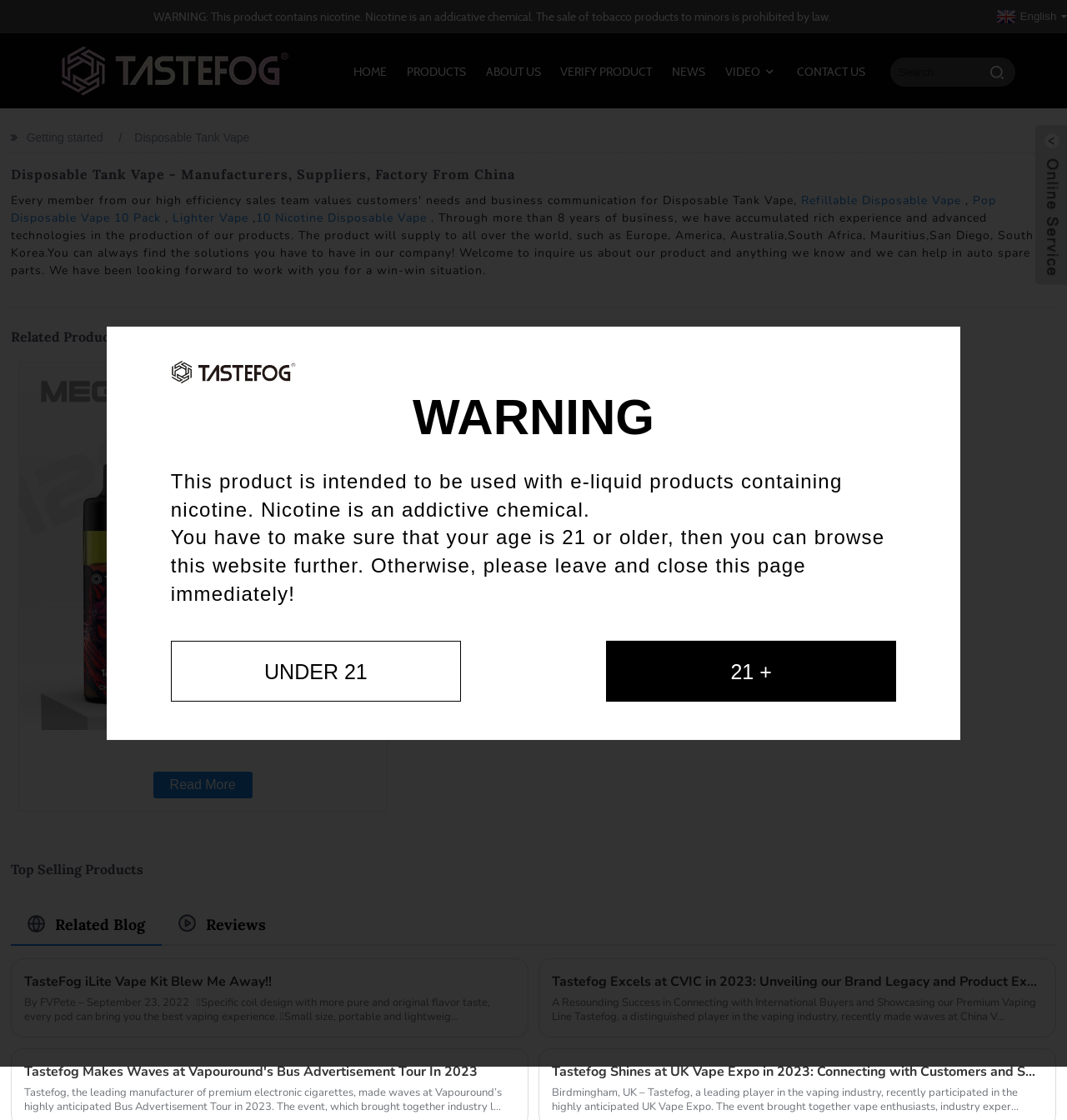Identify the bounding box coordinates for the UI element described as: "Products". The coordinates should be provided as four floats between 0 and 1: [left, top, right, bottom].

[0.366, 0.047, 0.423, 0.08]